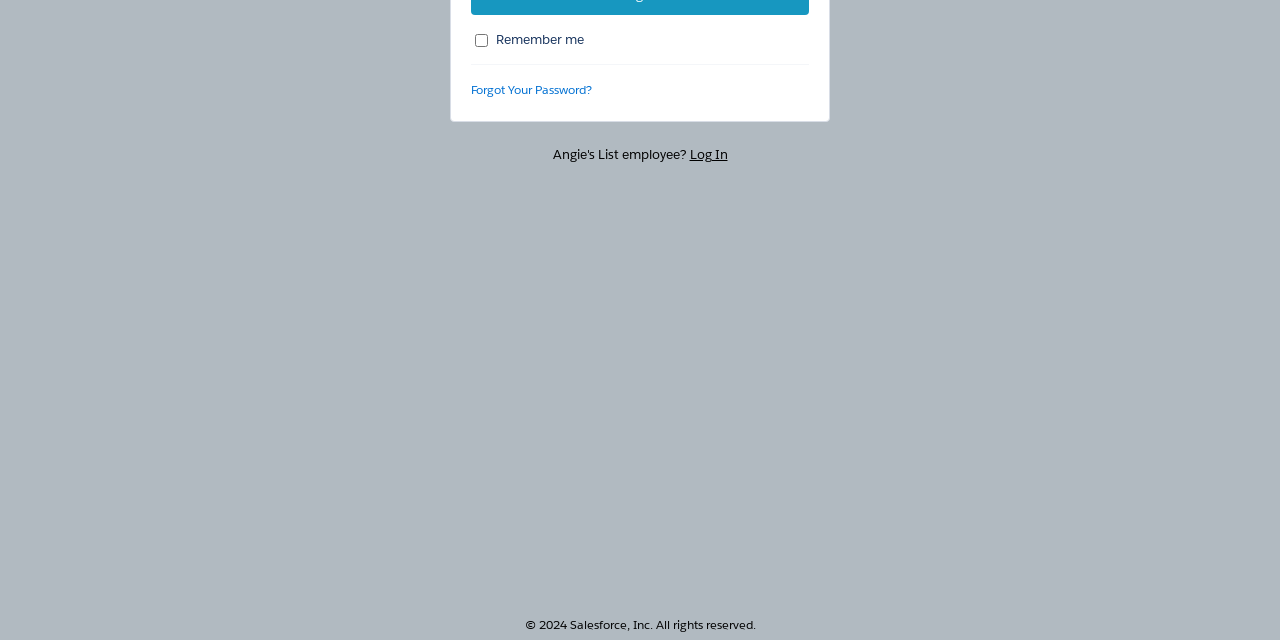Extract the bounding box of the UI element described as: "Log In".

[0.539, 0.228, 0.568, 0.255]